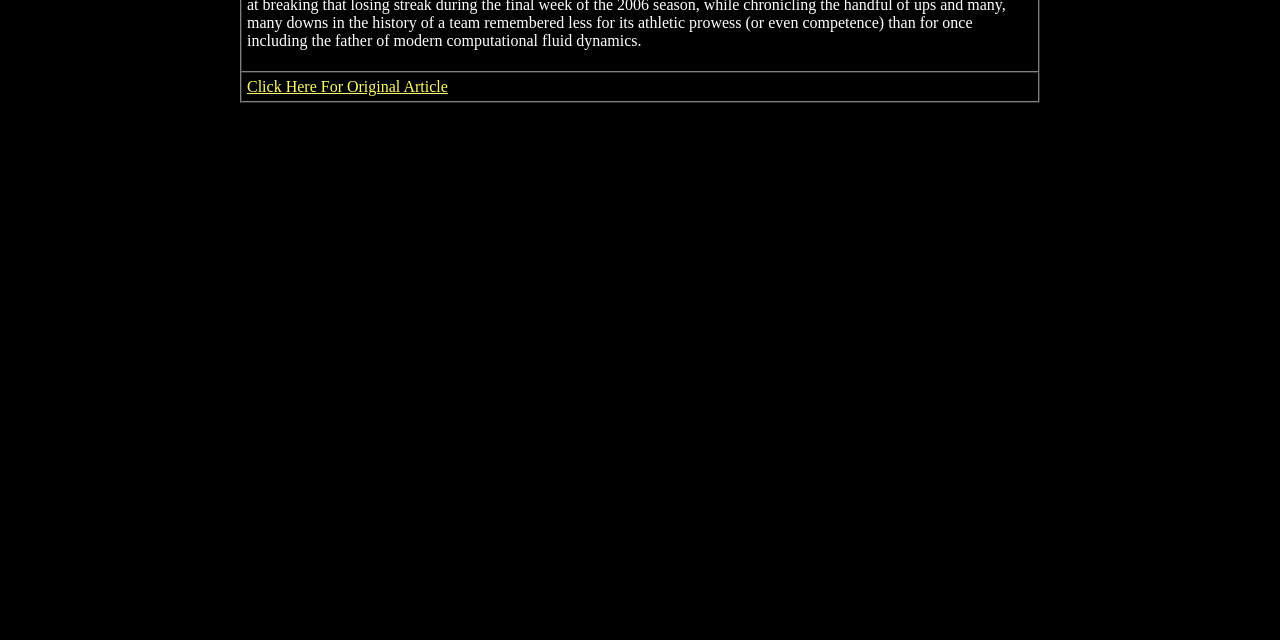Provide the bounding box coordinates of the HTML element this sentence describes: "Click Here For Original Article". The bounding box coordinates consist of four float numbers between 0 and 1, i.e., [left, top, right, bottom].

[0.193, 0.122, 0.35, 0.148]